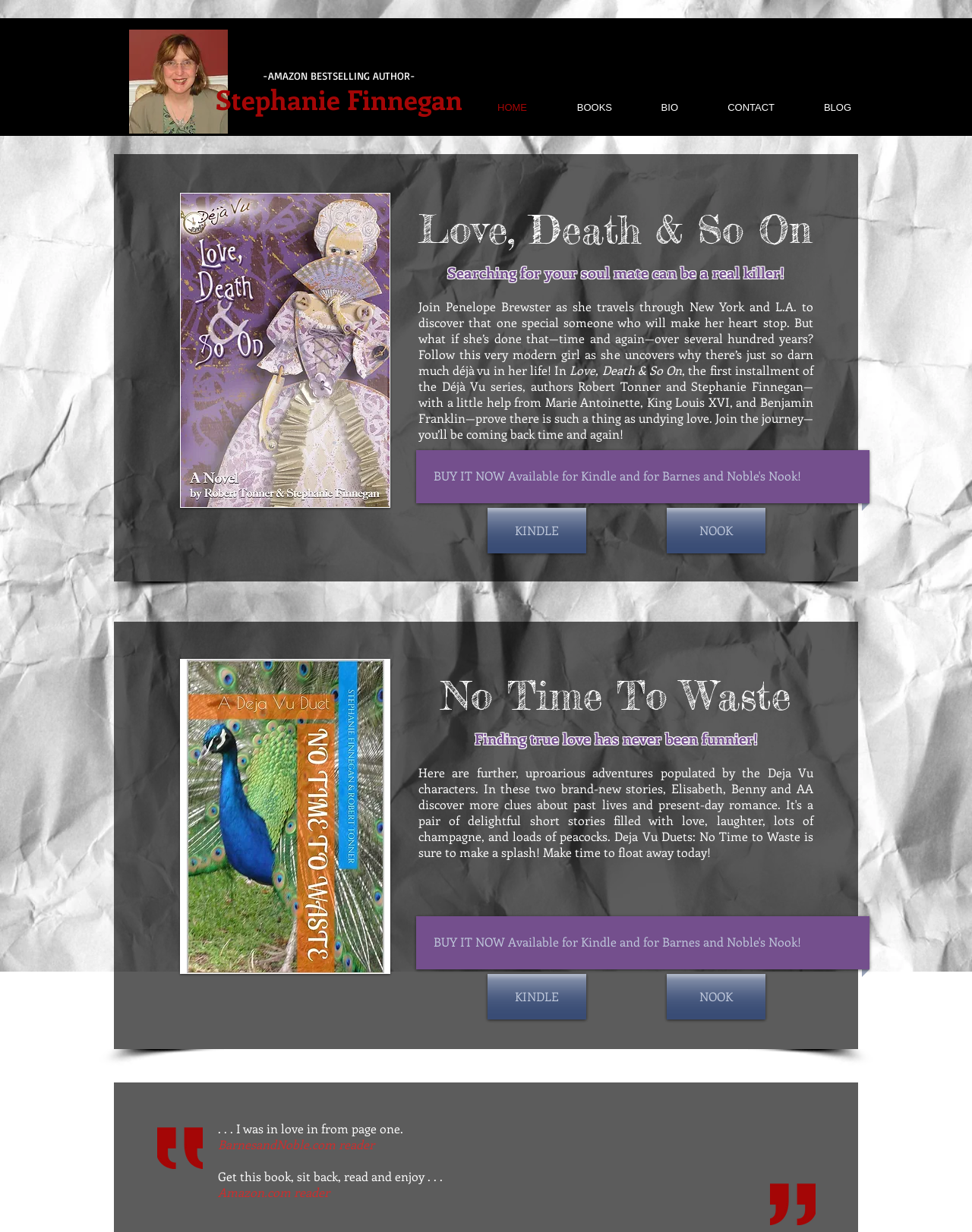What do the readers say about the book?
Identify the answer in the screenshot and reply with a single word or phrase.

Positive reviews